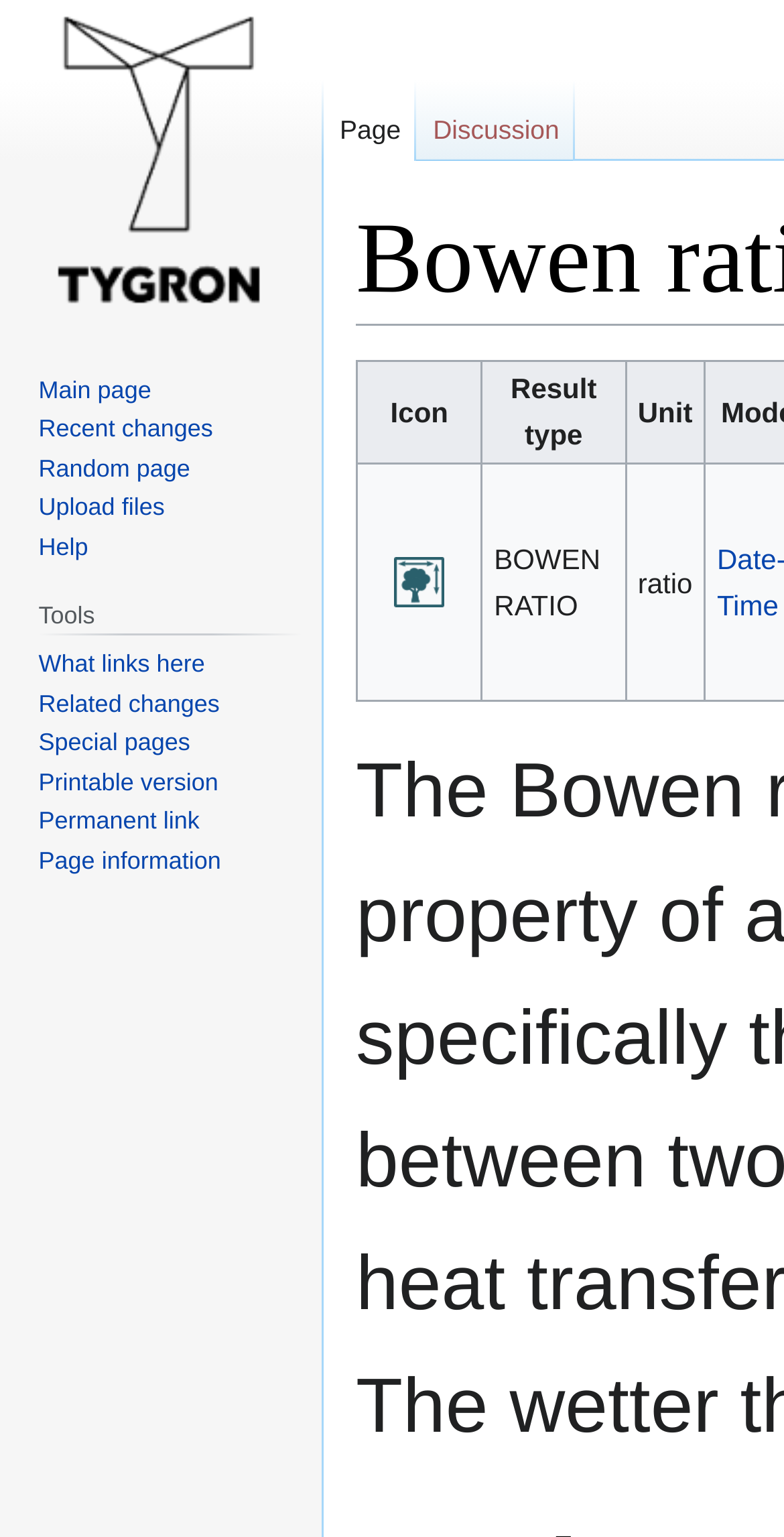Generate the main heading text from the webpage.

Bowen ratio result type (Heat Overlay)